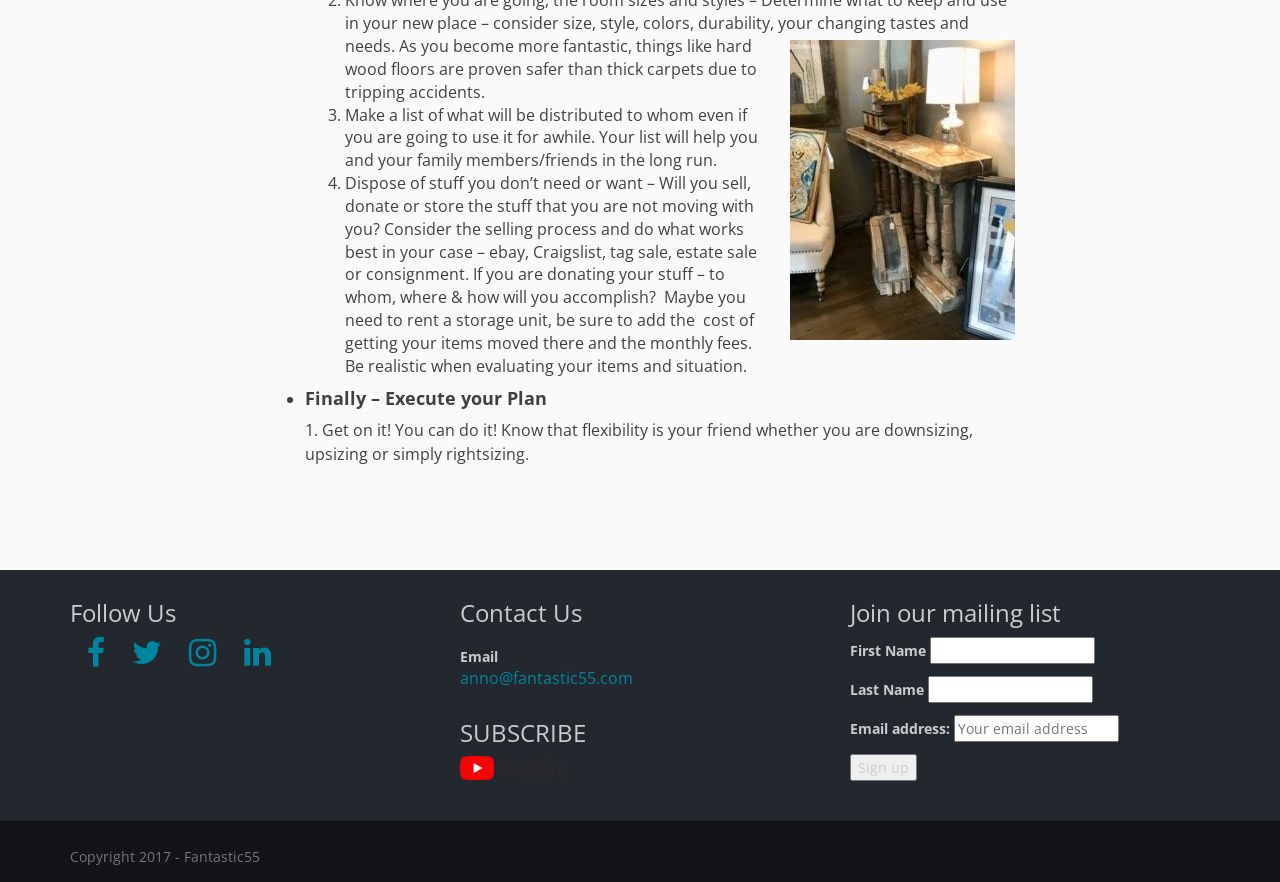What is the email address to contact?
Use the screenshot to answer the question with a single word or phrase.

anno@fantastic55.com